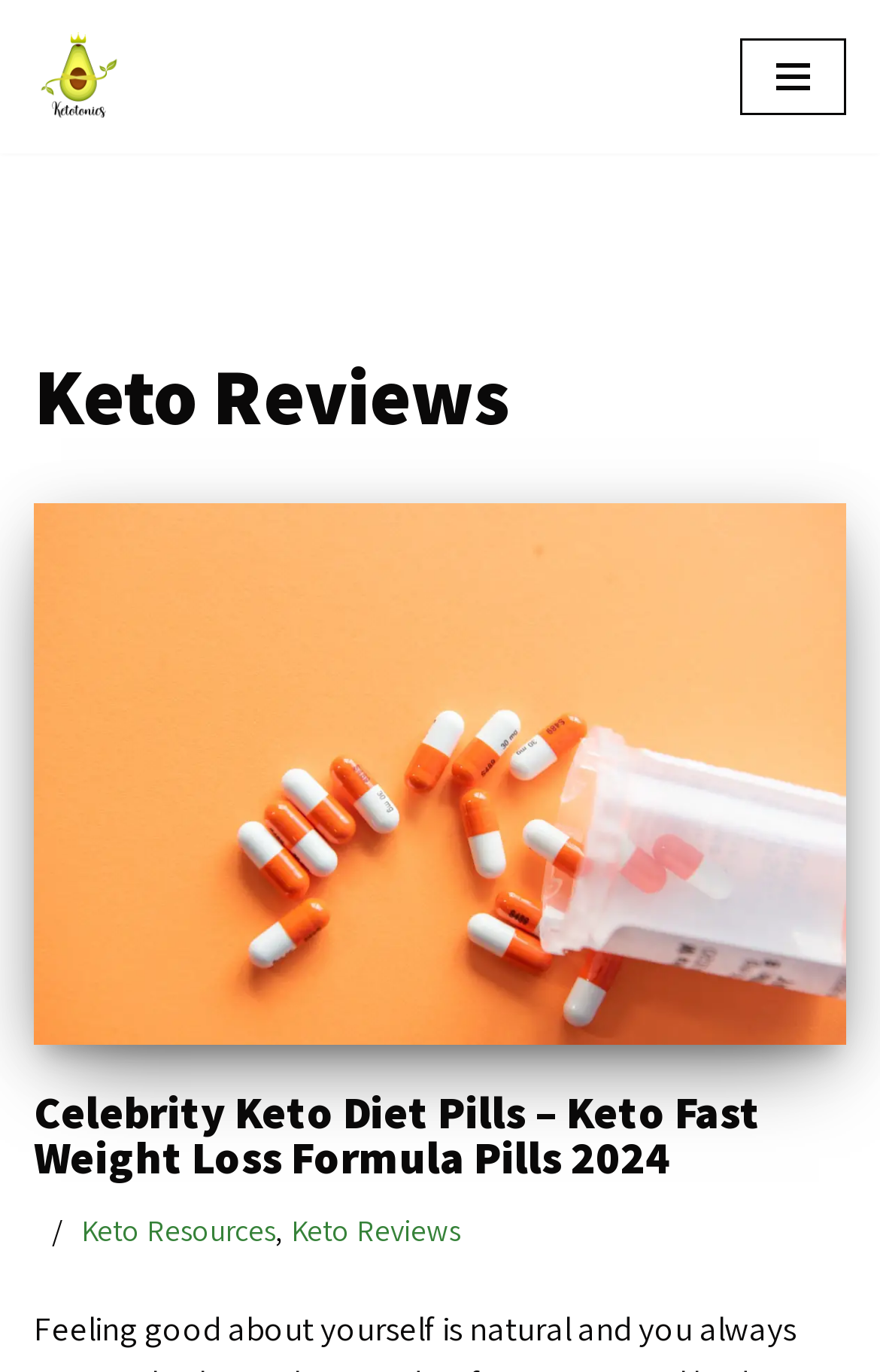Given the element description Skip to content, specify the bounding box coordinates of the corresponding UI element in the format (top-left x, top-left y, bottom-right x, bottom-right y). All values must be between 0 and 1.

[0.0, 0.053, 0.077, 0.086]